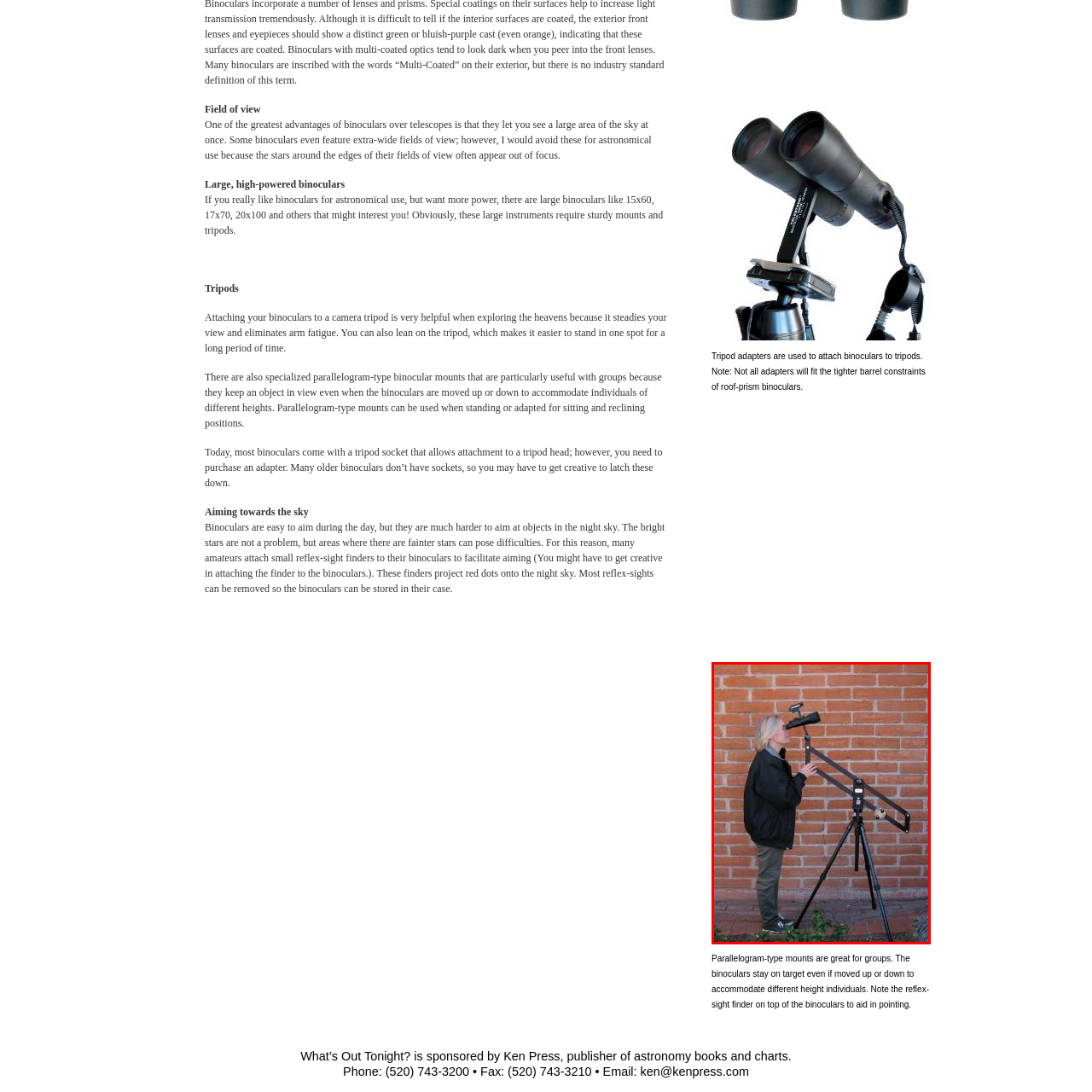Pay attention to the area highlighted by the red boundary and answer the question with a single word or short phrase: 
What type of surface is the backdrop of the image?

textured brick wall